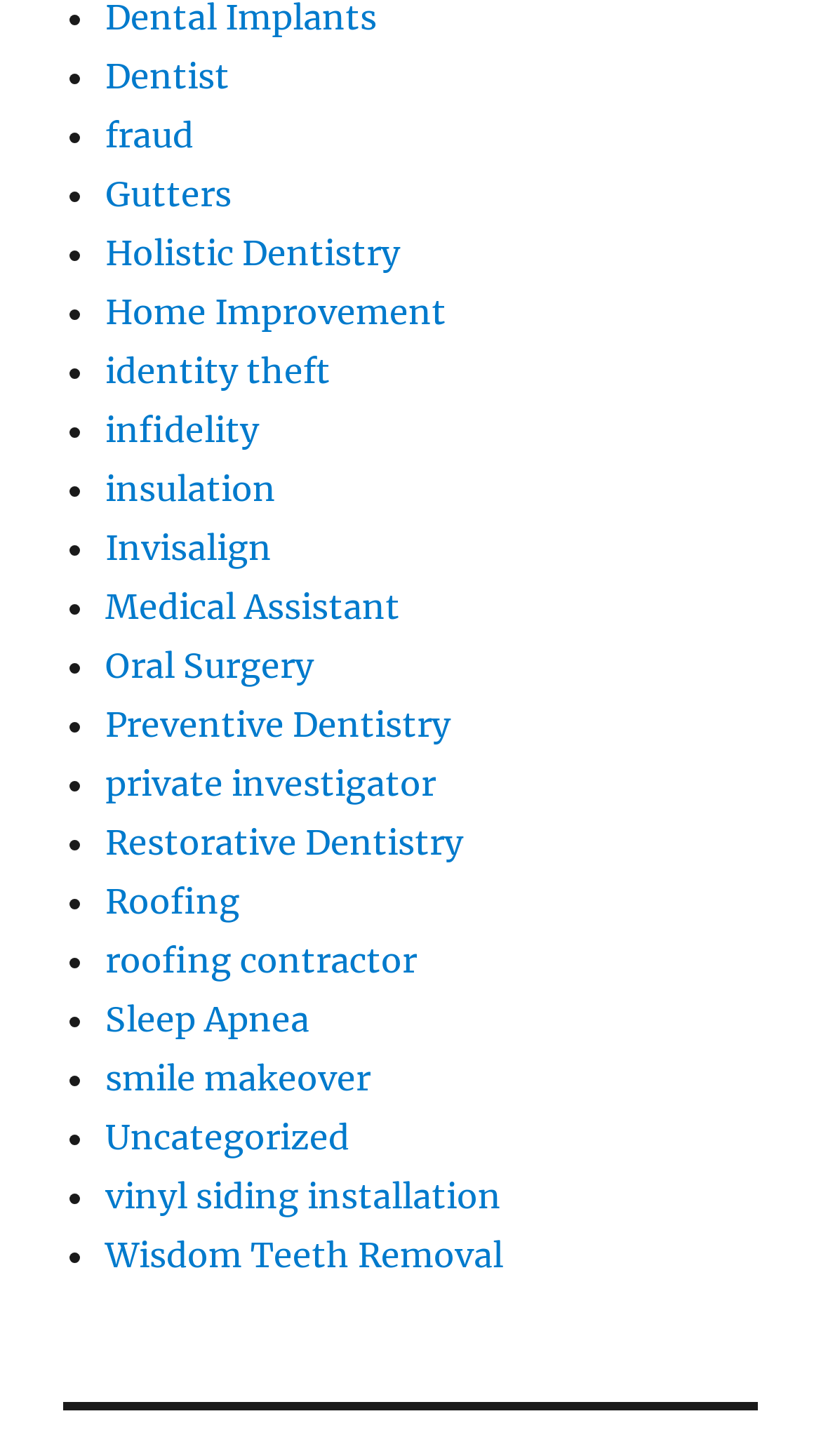Please specify the bounding box coordinates of the clickable region to carry out the following instruction: "visit Holistic Dentistry". The coordinates should be four float numbers between 0 and 1, in the format [left, top, right, bottom].

[0.128, 0.159, 0.487, 0.188]